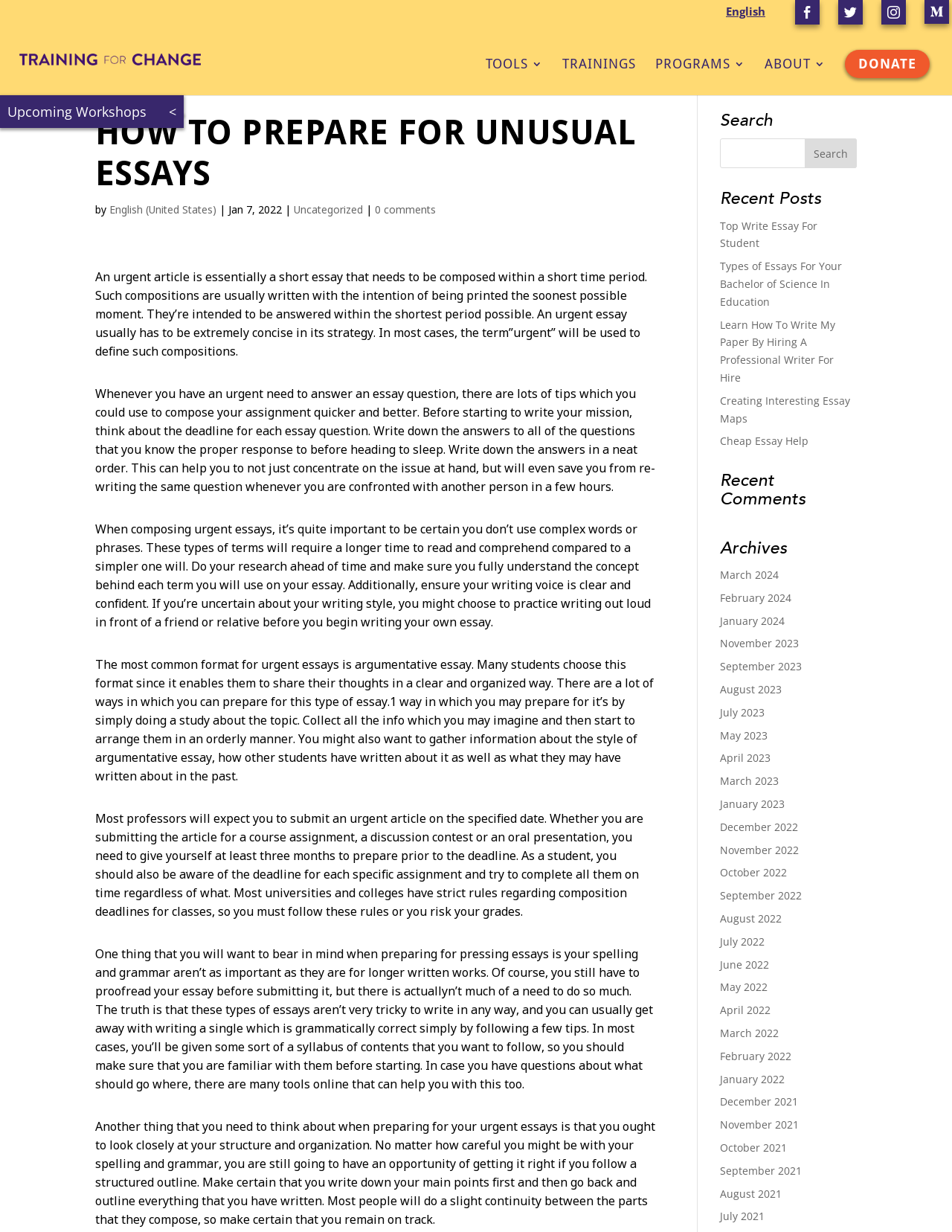How many links are there in the 'Recent Posts' section?
Offer a detailed and exhaustive answer to the question.

The 'Recent Posts' section is located at the bottom right of the webpage and contains 5 links to different articles, which can be identified by their text content and link elements.